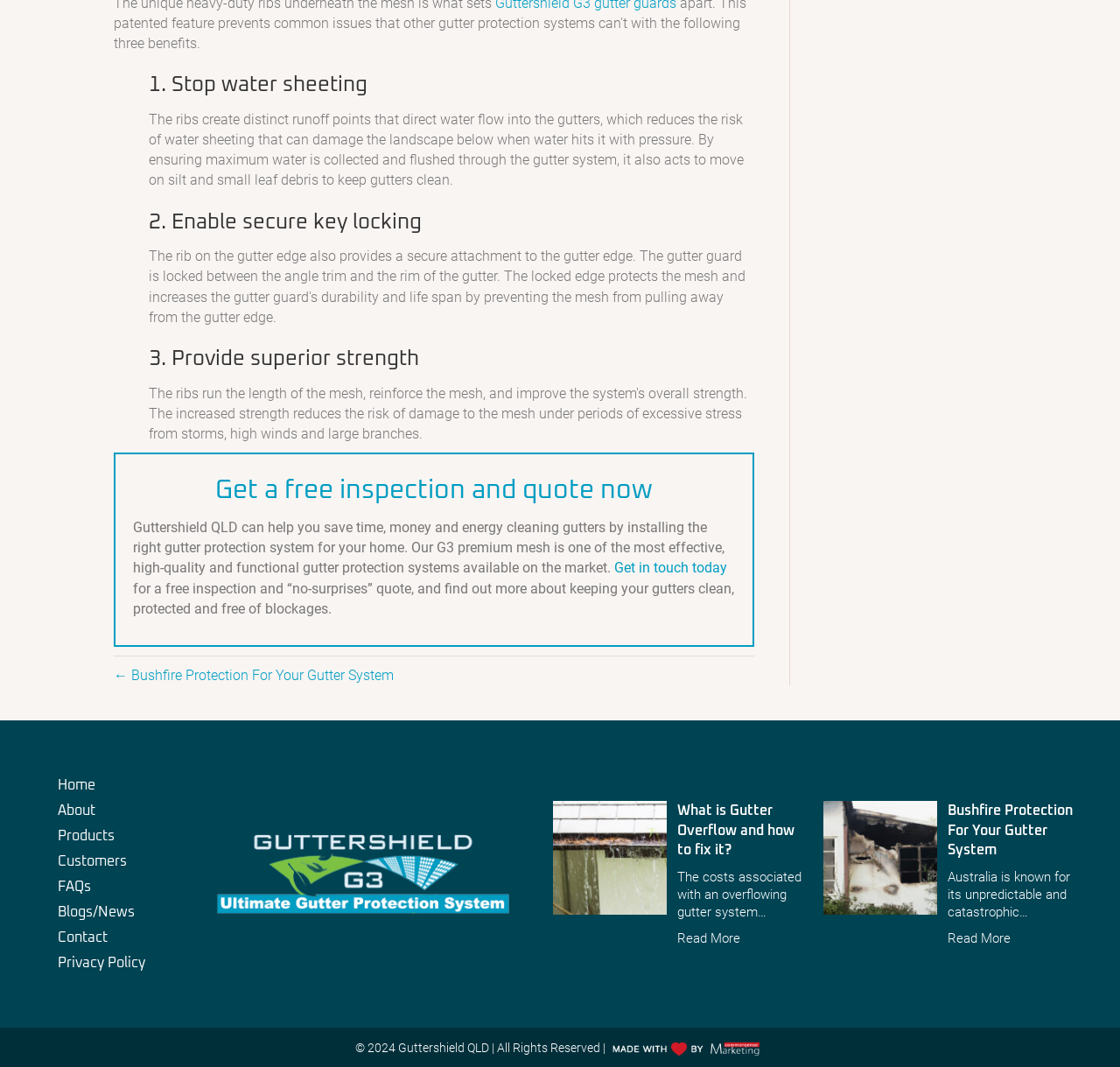What is the copyright year mentioned on the webpage?
Refer to the image and provide a detailed answer to the question.

The webpage mentions '© 2024 Guttershield QLD | All Rights Reserved |' at the bottom, indicating that the copyright year is 2024.